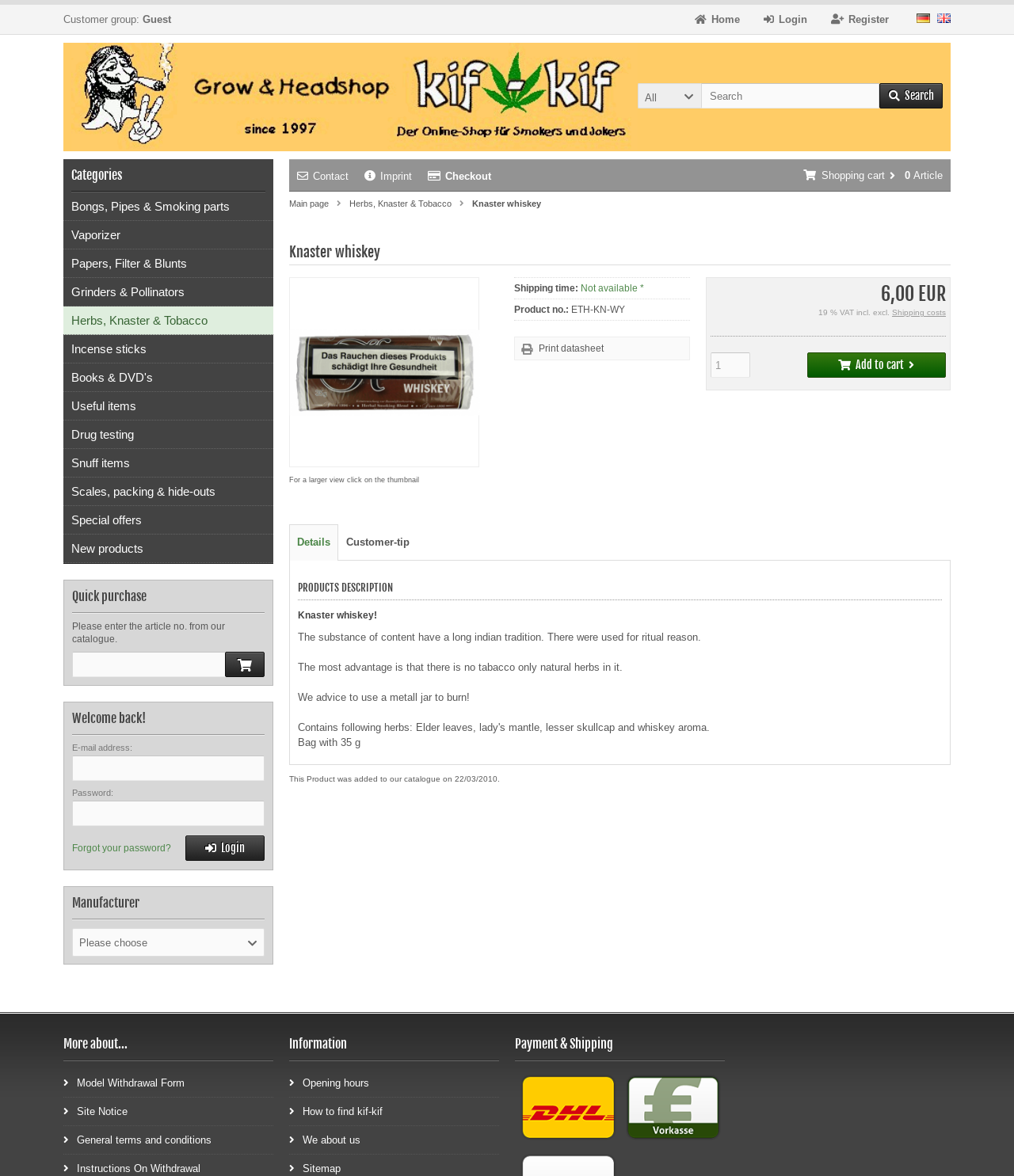Identify and provide the bounding box coordinates of the UI element described: "Login". The coordinates should be formatted as [left, top, right, bottom], with each number being a float between 0 and 1.

[0.753, 0.011, 0.796, 0.022]